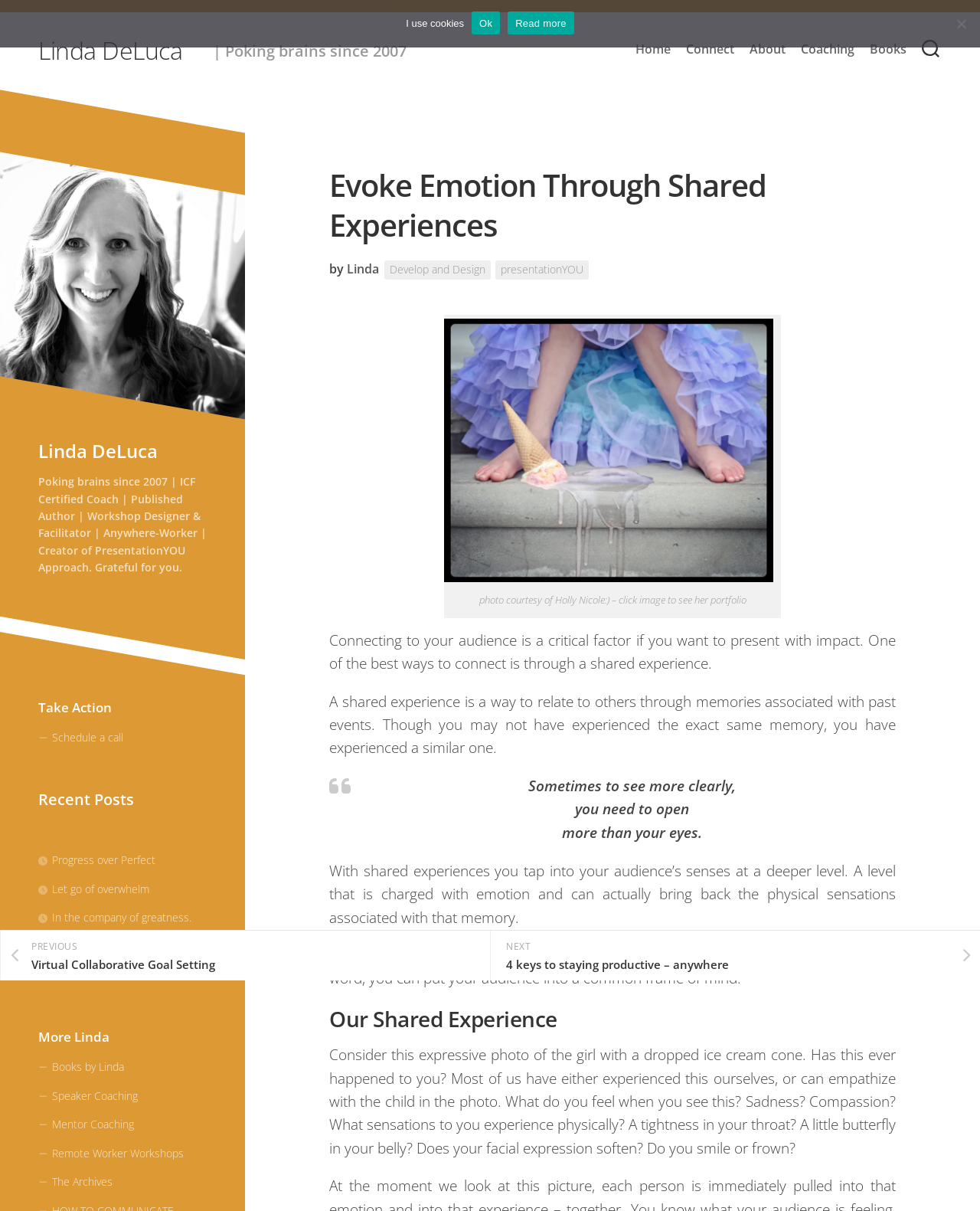Can you pinpoint the bounding box coordinates for the clickable element required for this instruction: "Click on the 'Home' link"? The coordinates should be four float numbers between 0 and 1, i.e., [left, top, right, bottom].

[0.648, 0.034, 0.684, 0.047]